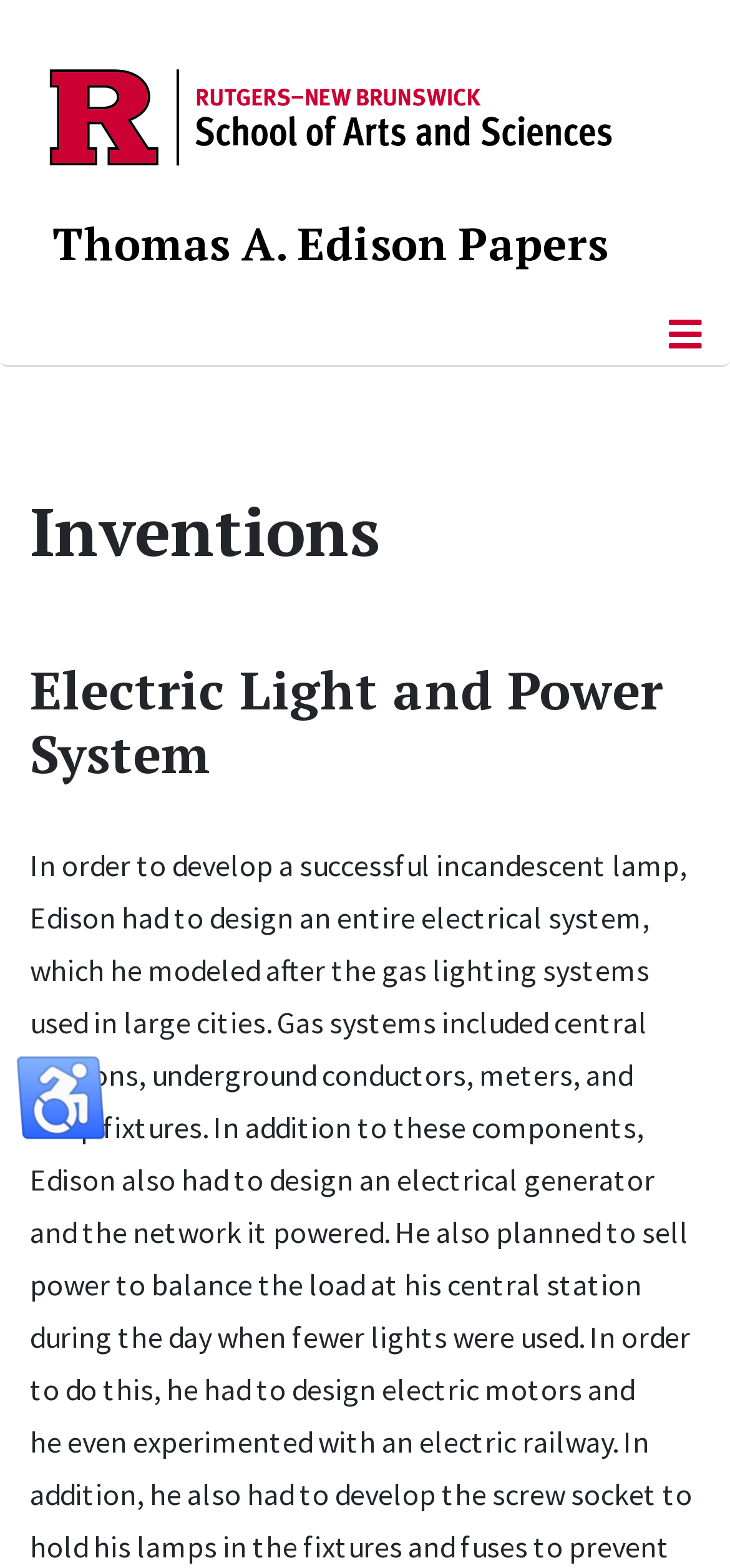What is the link at the bottom of the page?
Please answer the question with a single word or phrase, referencing the image.

Back to Top